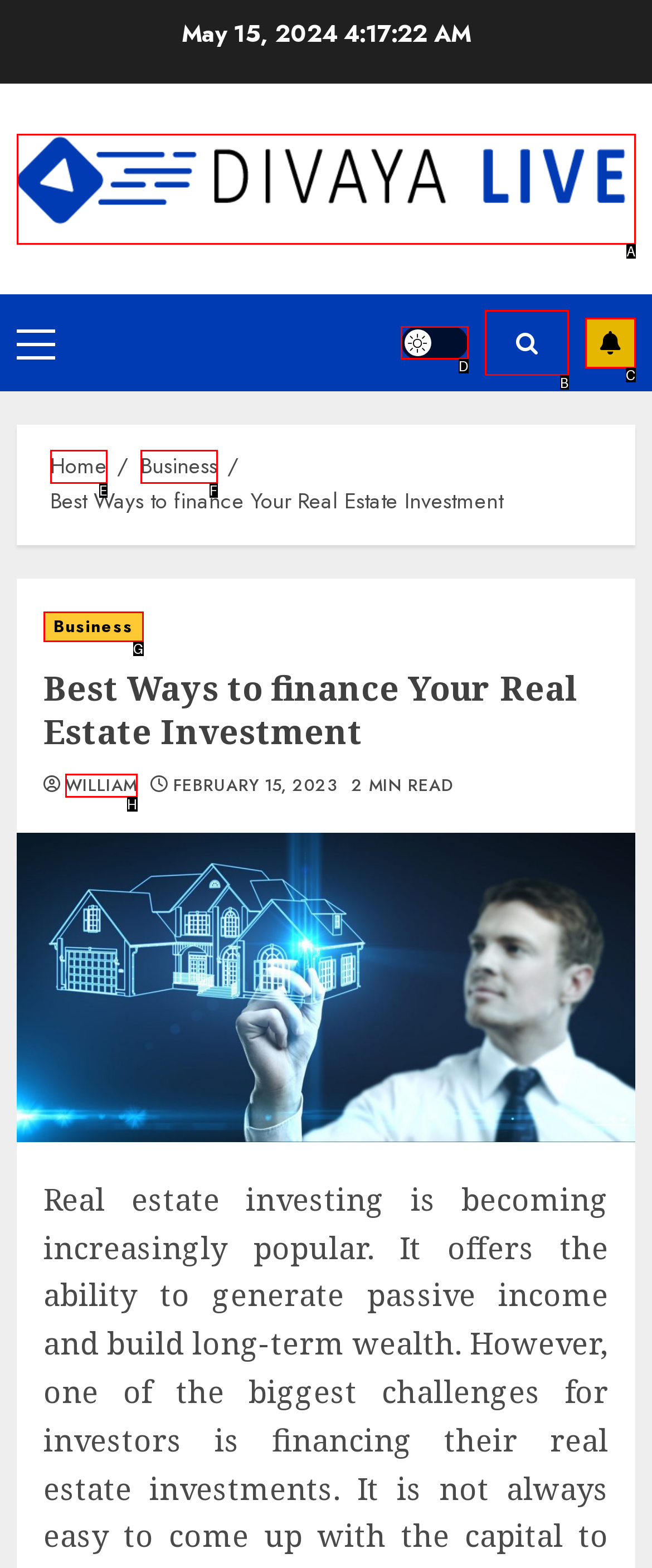Based on the choices marked in the screenshot, which letter represents the correct UI element to perform the task: Click on the 'Light/Dark Button'?

D